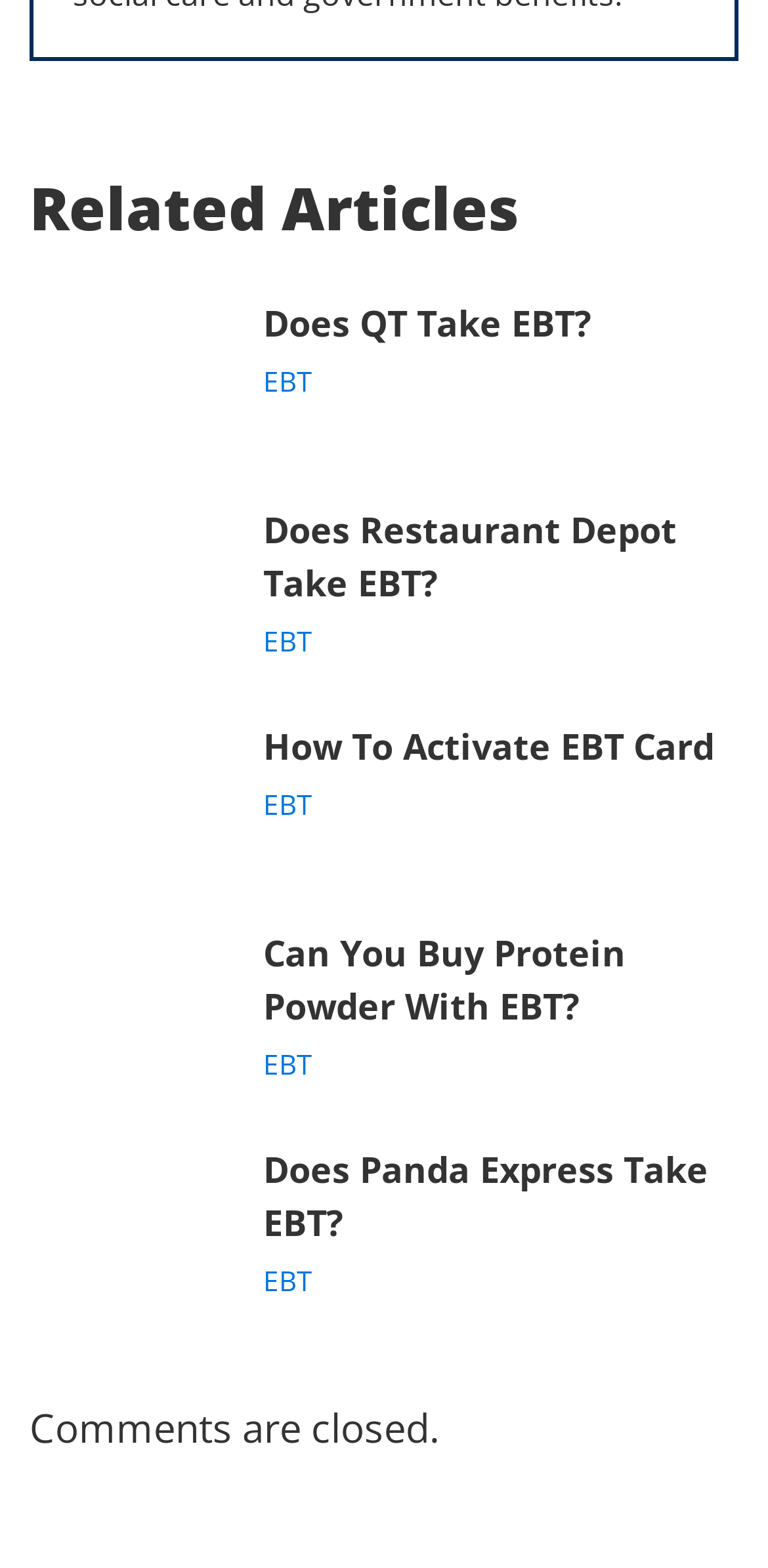Please identify the bounding box coordinates of the clickable area that will fulfill the following instruction: "Click on 'EBT'". The coordinates should be in the format of four float numbers between 0 and 1, i.e., [left, top, right, bottom].

[0.343, 0.231, 0.407, 0.255]